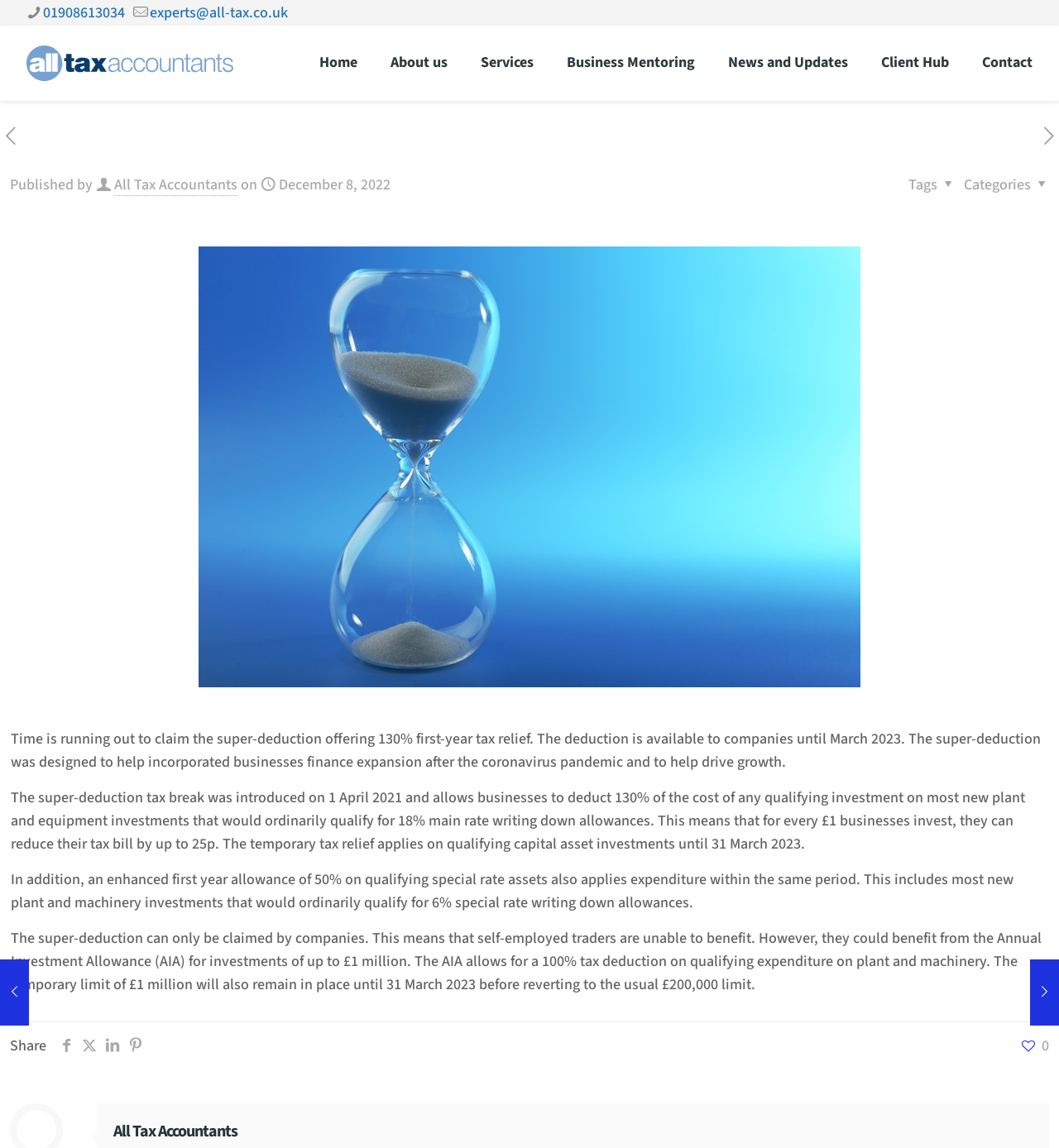Please specify the bounding box coordinates of the clickable region to carry out the following instruction: "share on facebook". The coordinates should be four float numbers between 0 and 1, in the format [left, top, right, bottom].

[0.052, 0.902, 0.073, 0.92]